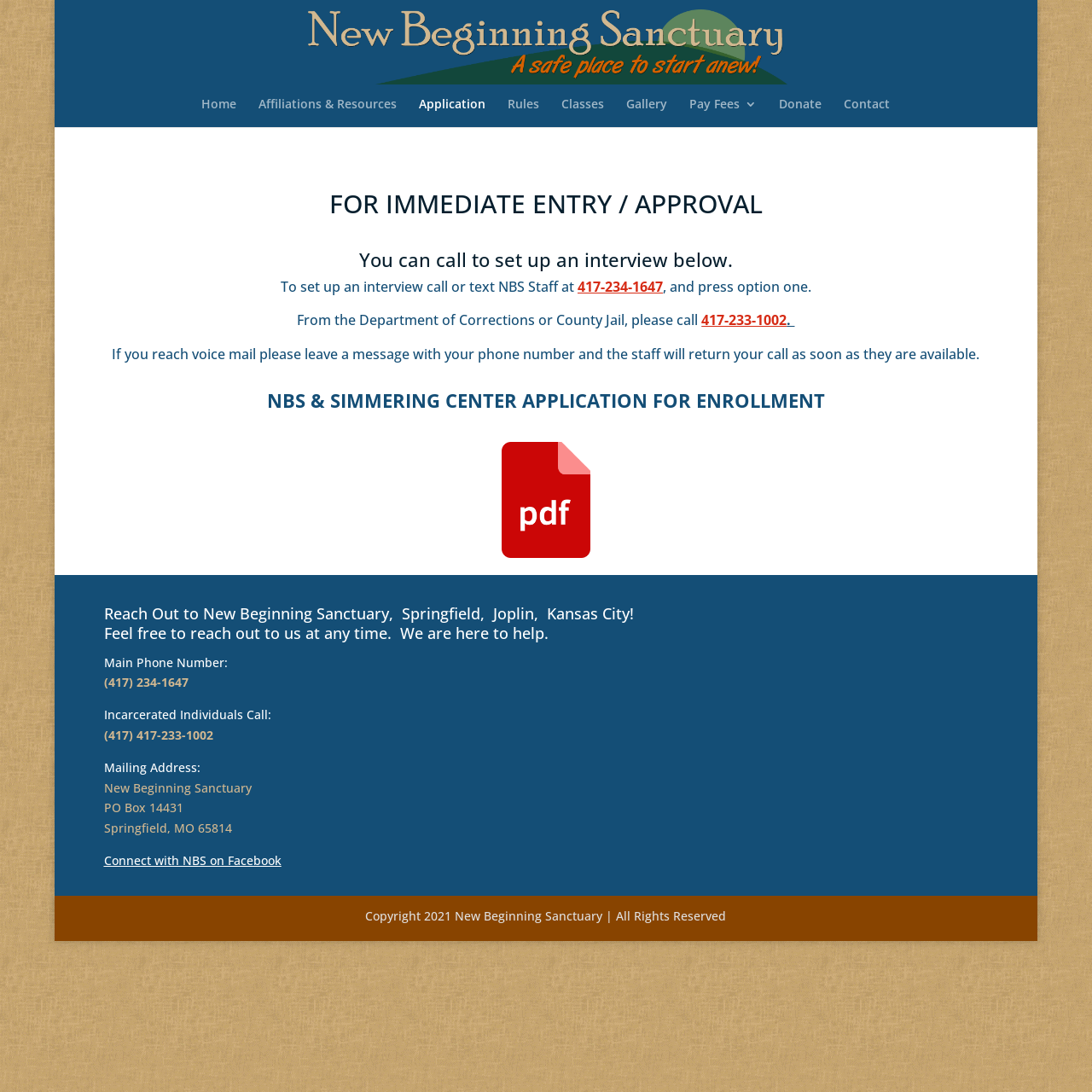Determine the bounding box coordinates for the area that needs to be clicked to fulfill this task: "Click the Contact link". The coordinates must be given as four float numbers between 0 and 1, i.e., [left, top, right, bottom].

[0.773, 0.09, 0.815, 0.116]